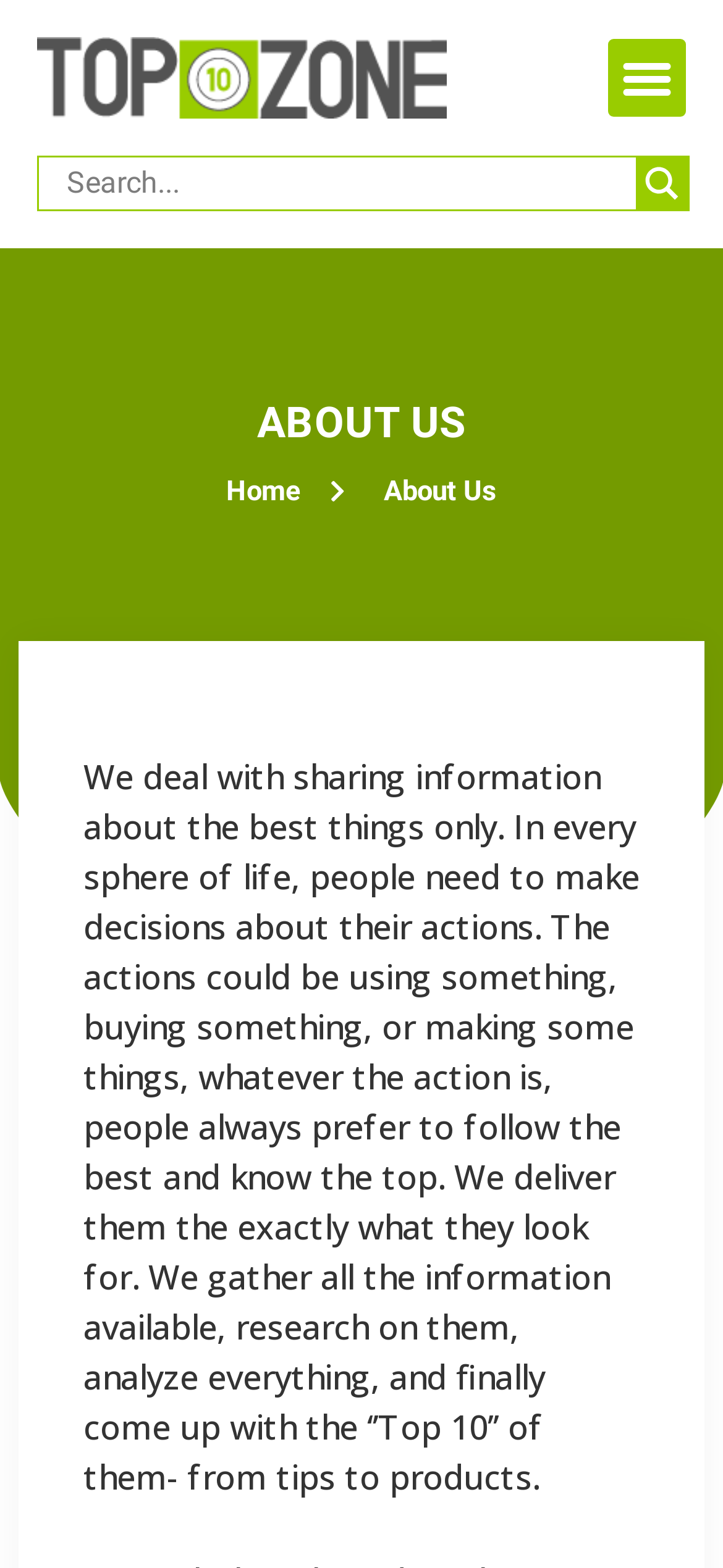Please respond to the question using a single word or phrase:
What is the purpose of this website?

Sharing information